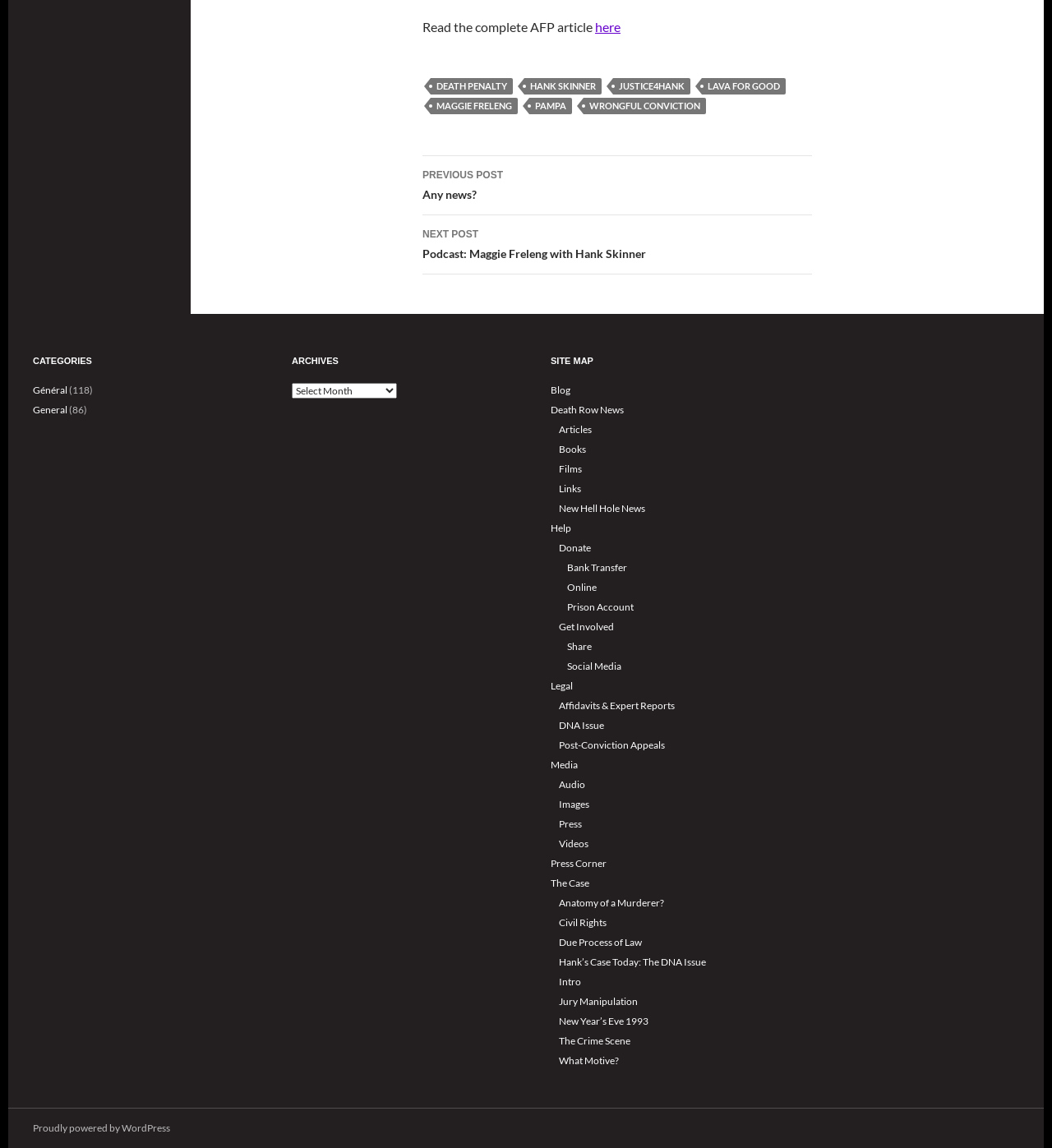Using the information shown in the image, answer the question with as much detail as possible: What is the topic of the 'Death Row News' link?

I inferred this answer by looking at the 'Site Map' section, where I found a link 'Death Row News', which suggests that it leads to news related to the death penalty.